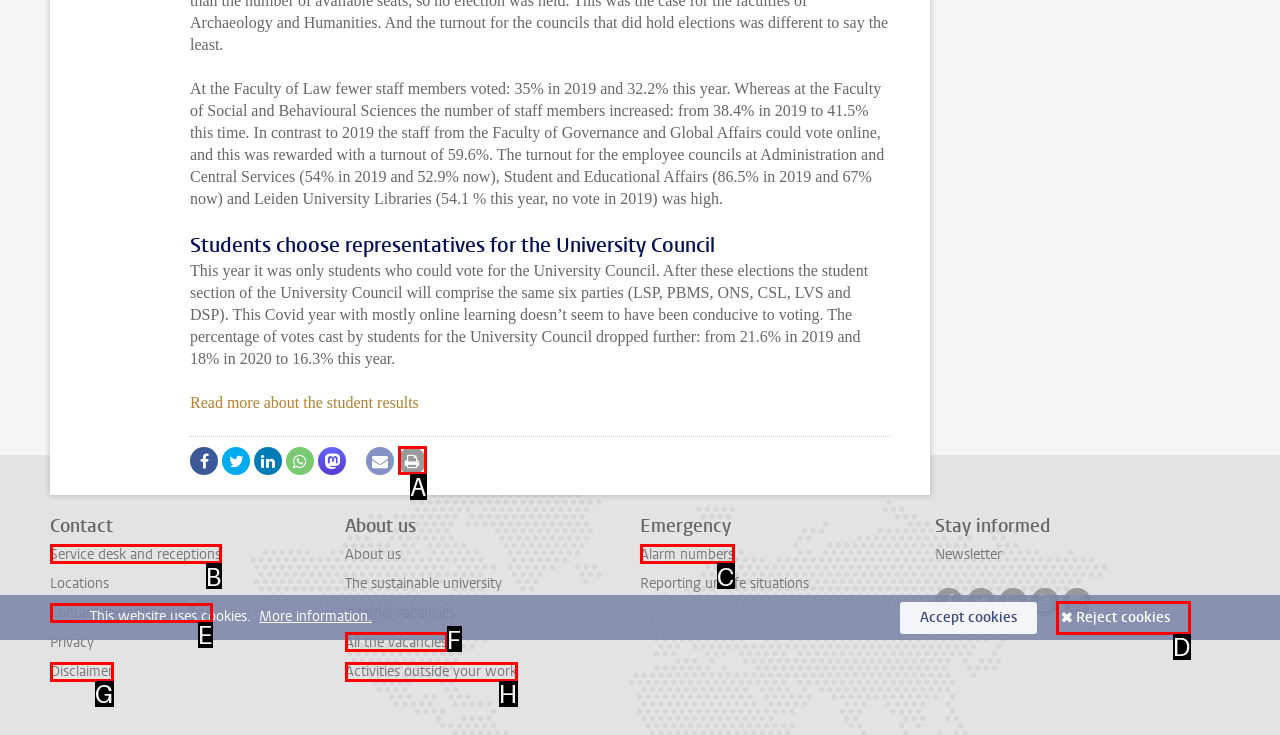Identify the letter corresponding to the UI element that matches this description: All the vacancies
Answer using only the letter from the provided options.

F